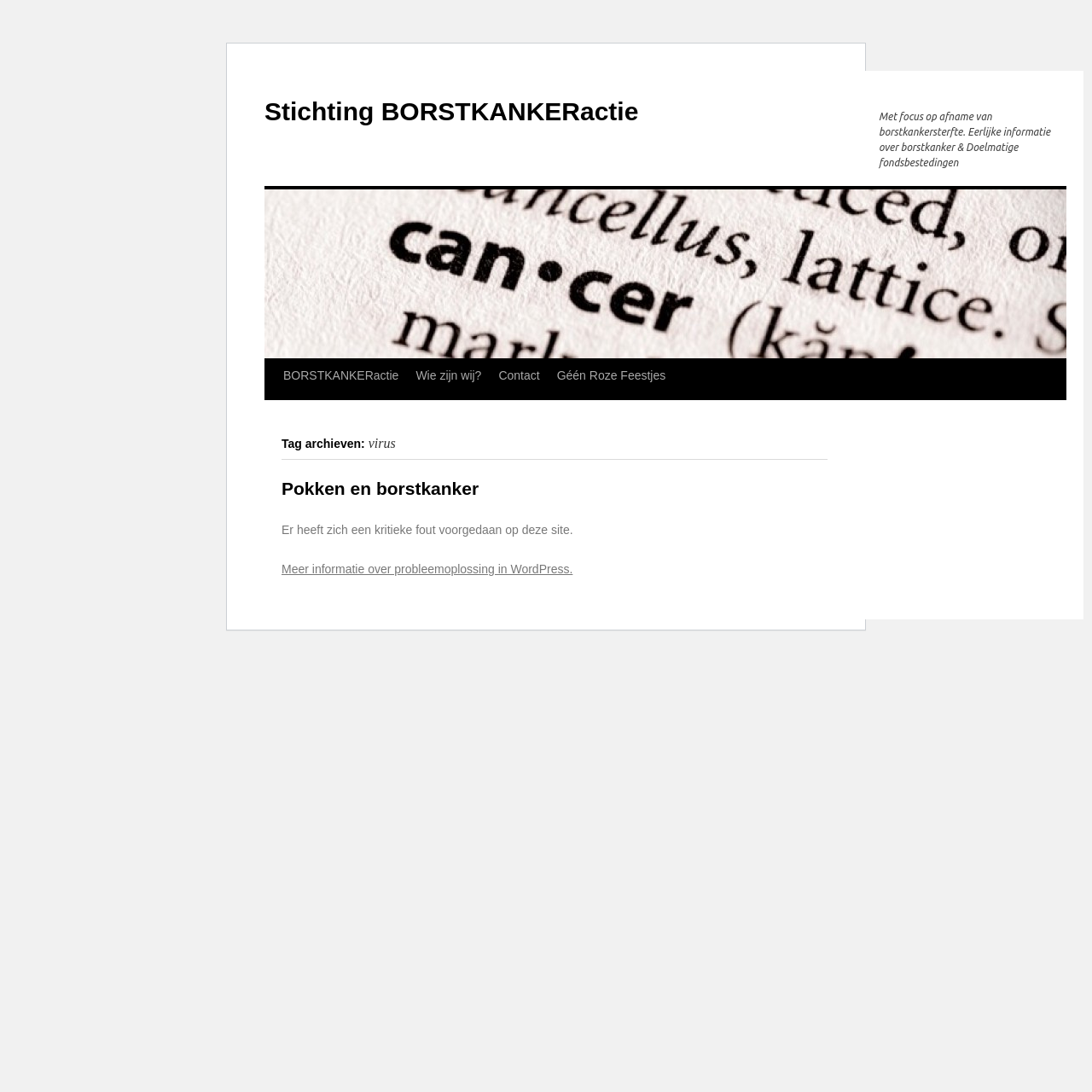Respond to the following query with just one word or a short phrase: 
What is the organization's focus?

Reducing breast cancer mortality